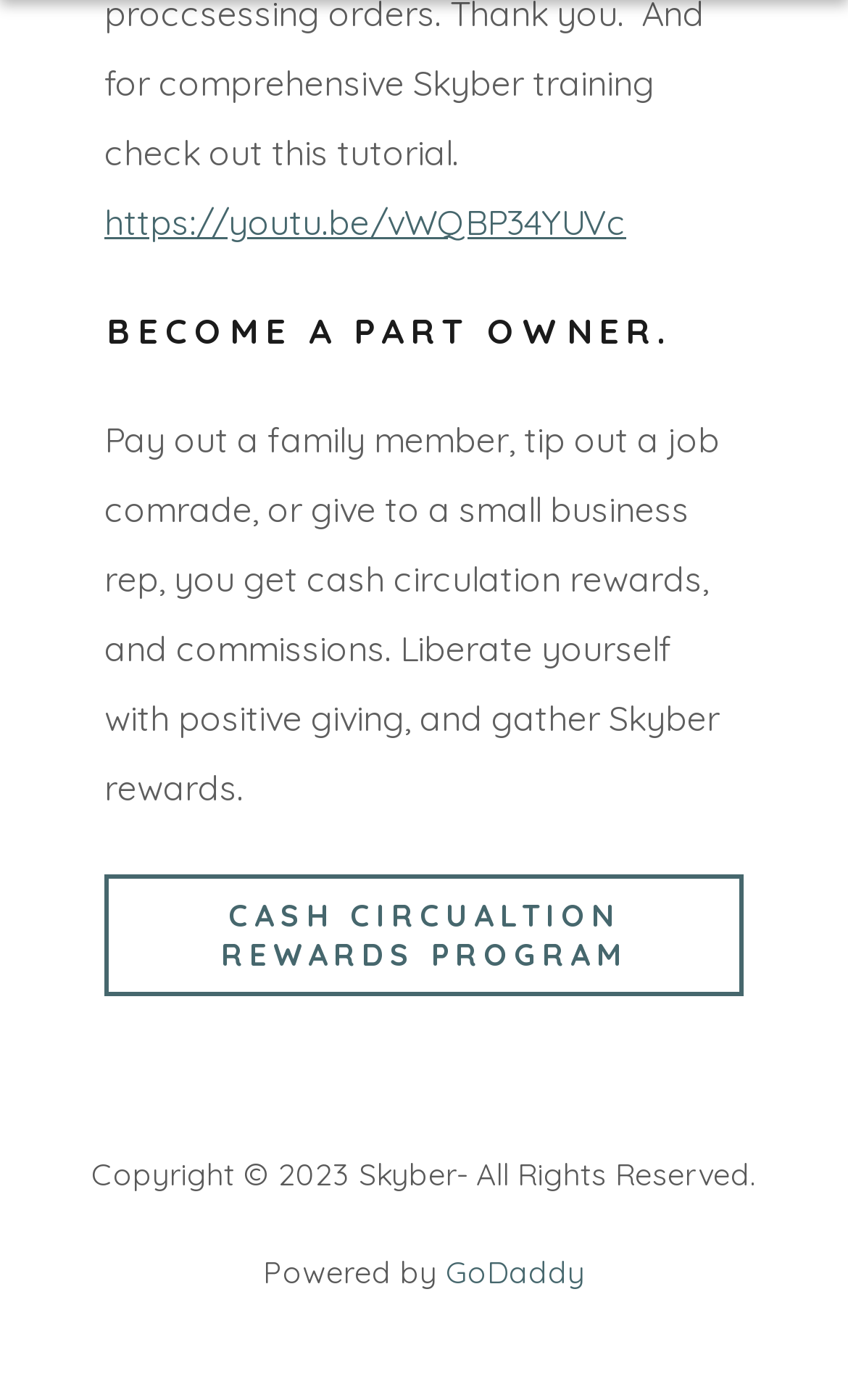Bounding box coordinates are given in the format (top-left x, top-left y, bottom-right x, bottom-right y). All values should be floating point numbers between 0 and 1. Provide the bounding box coordinate for the UI element described as: https://youtu.be/vWQBP34YUVc

[0.123, 0.144, 0.738, 0.175]